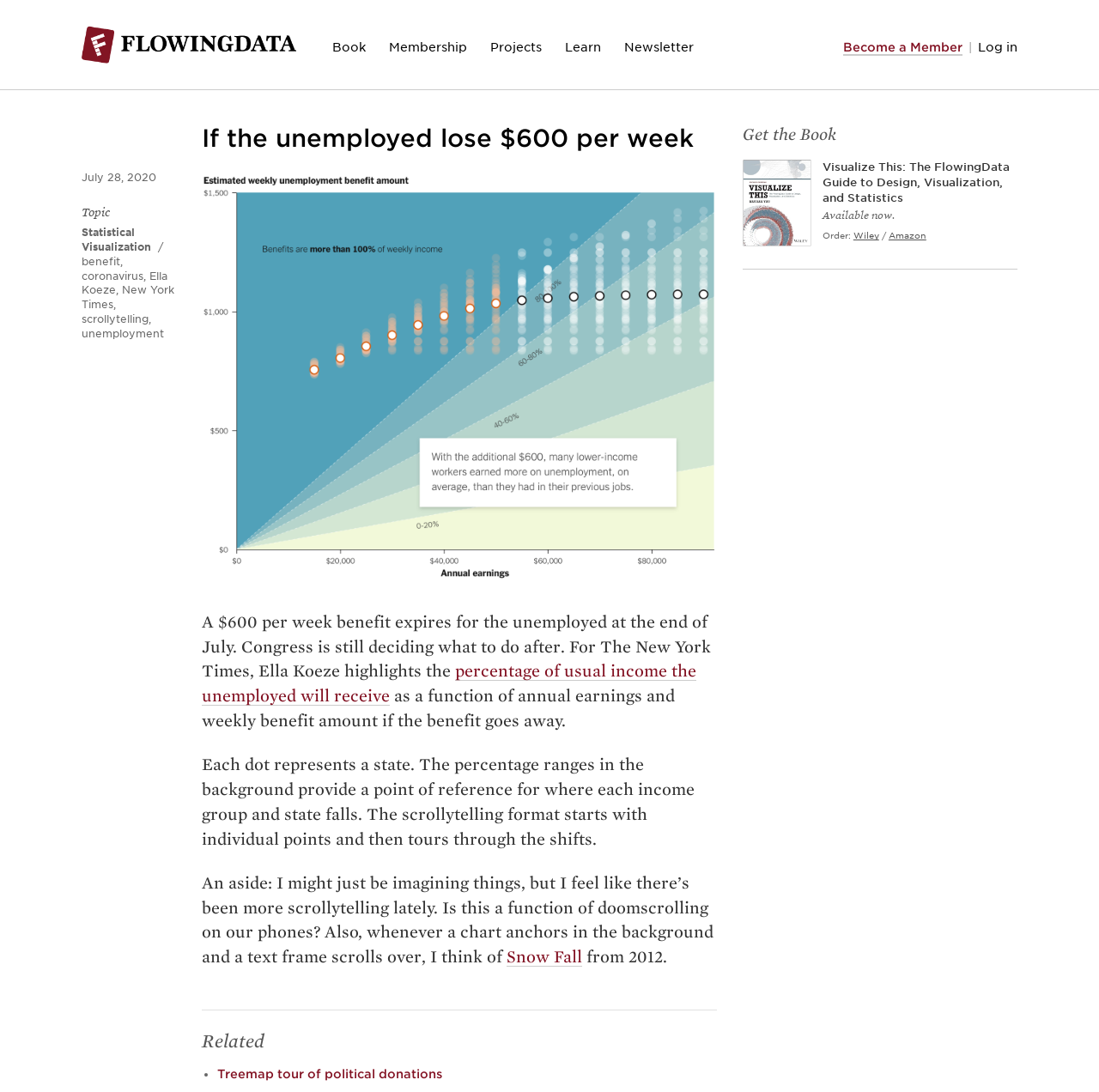Identify the bounding box coordinates of the area you need to click to perform the following instruction: "Learn more about scrollytelling".

[0.074, 0.286, 0.135, 0.298]